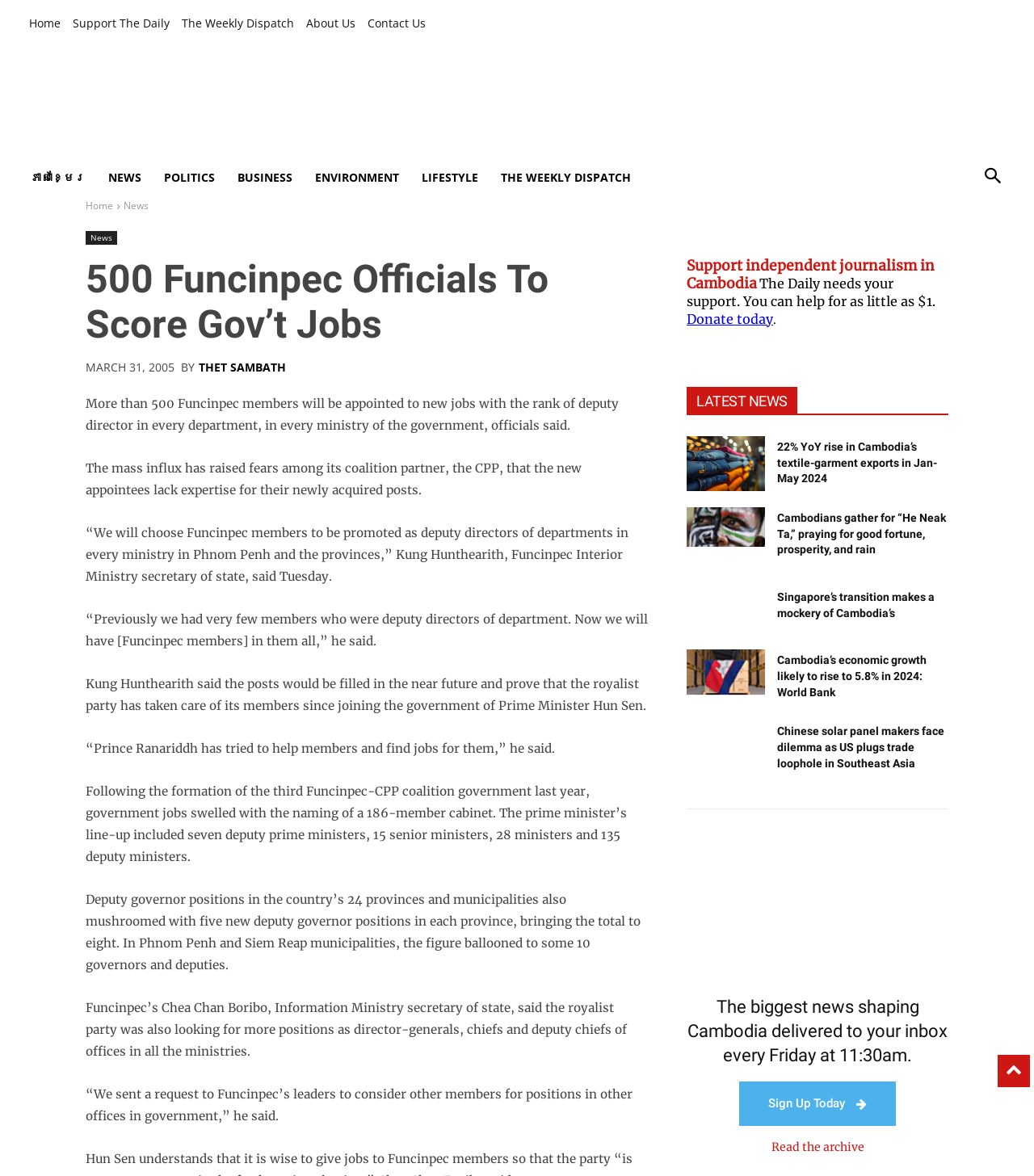Find and provide the bounding box coordinates for the UI element described with: "Sign Up Today".

[0.715, 0.92, 0.866, 0.958]